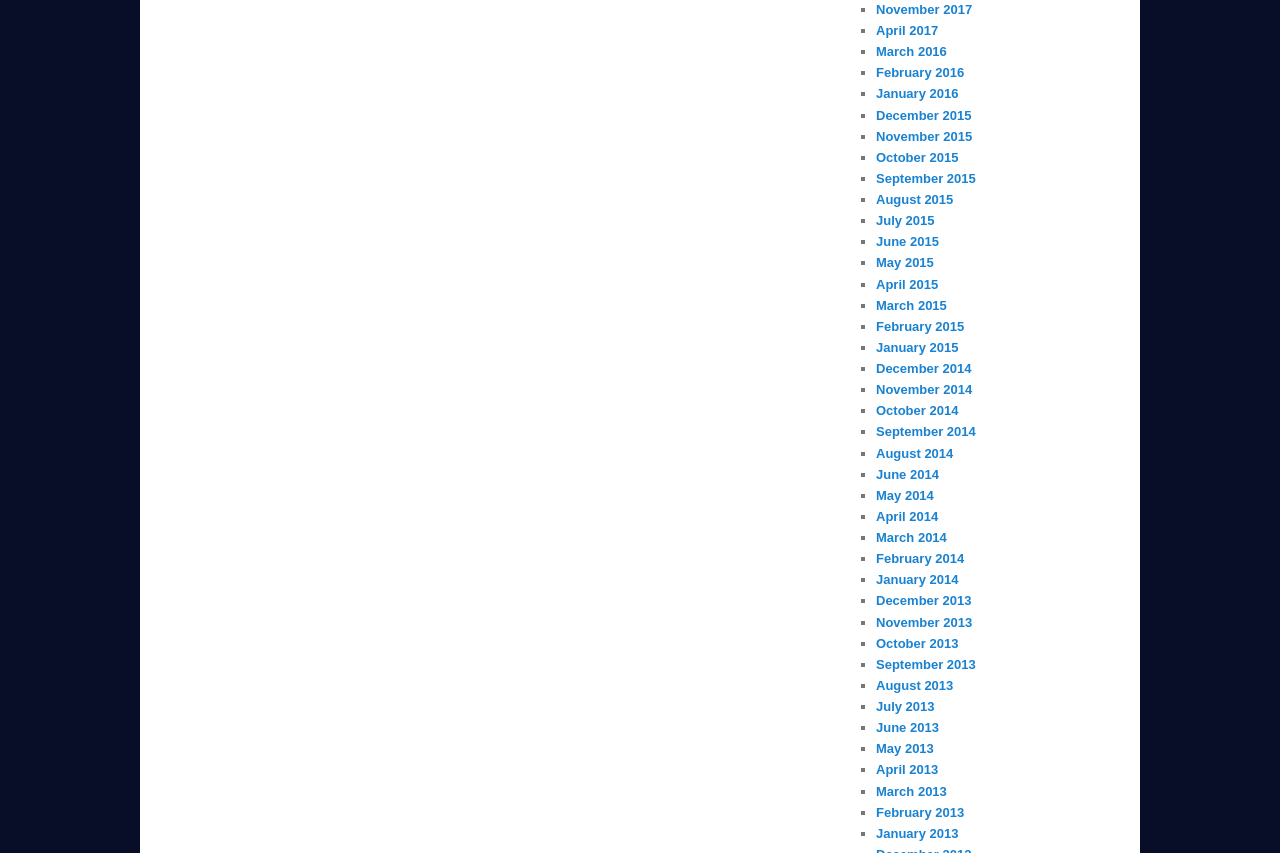Based on the image, provide a detailed response to the question:
What is the earliest month listed?

I looked at the list of links and found that the earliest month listed is January 2013, which is at the bottom of the list.